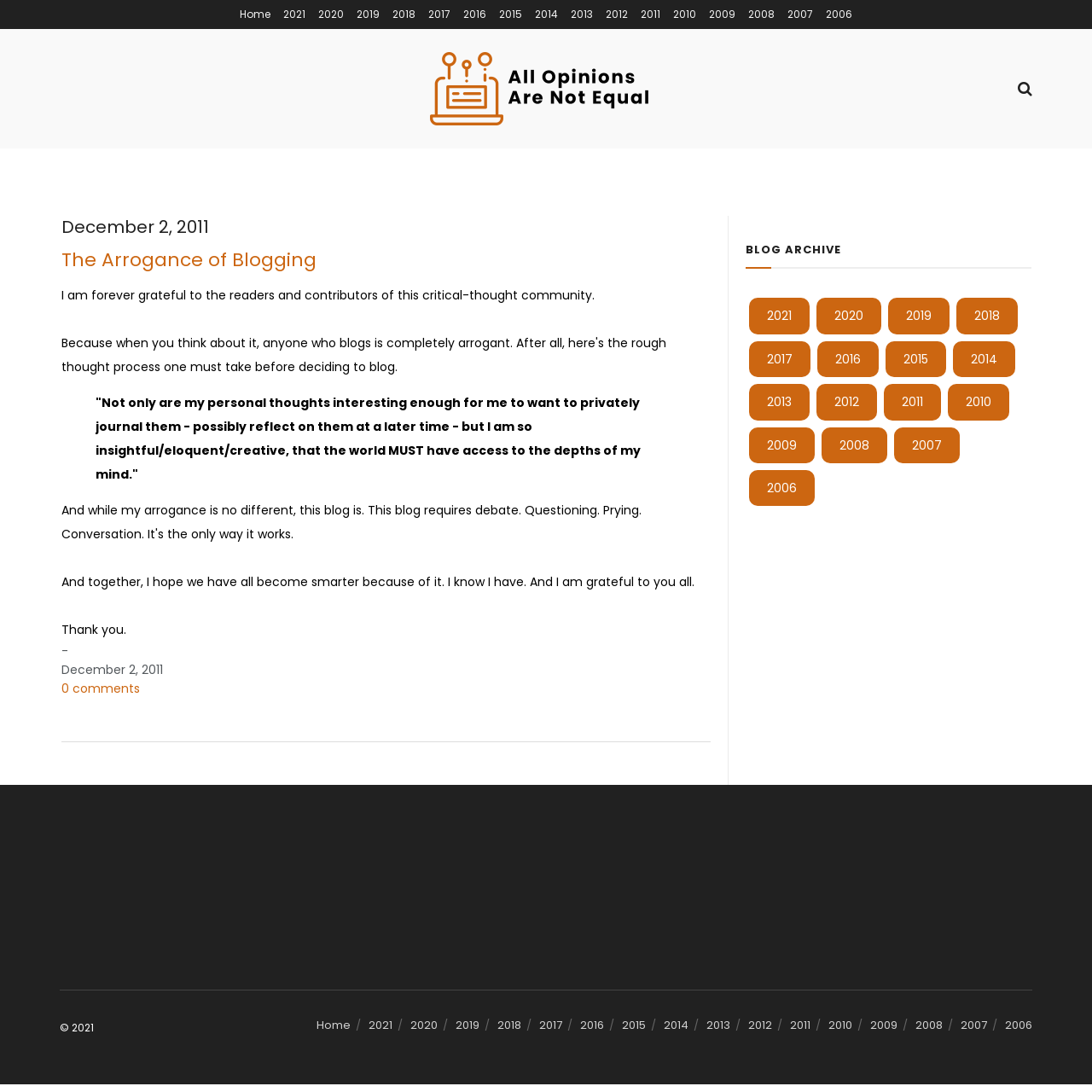What is the purpose of the links at the top of the page?
Please provide a single word or phrase as your answer based on the image.

Navigation